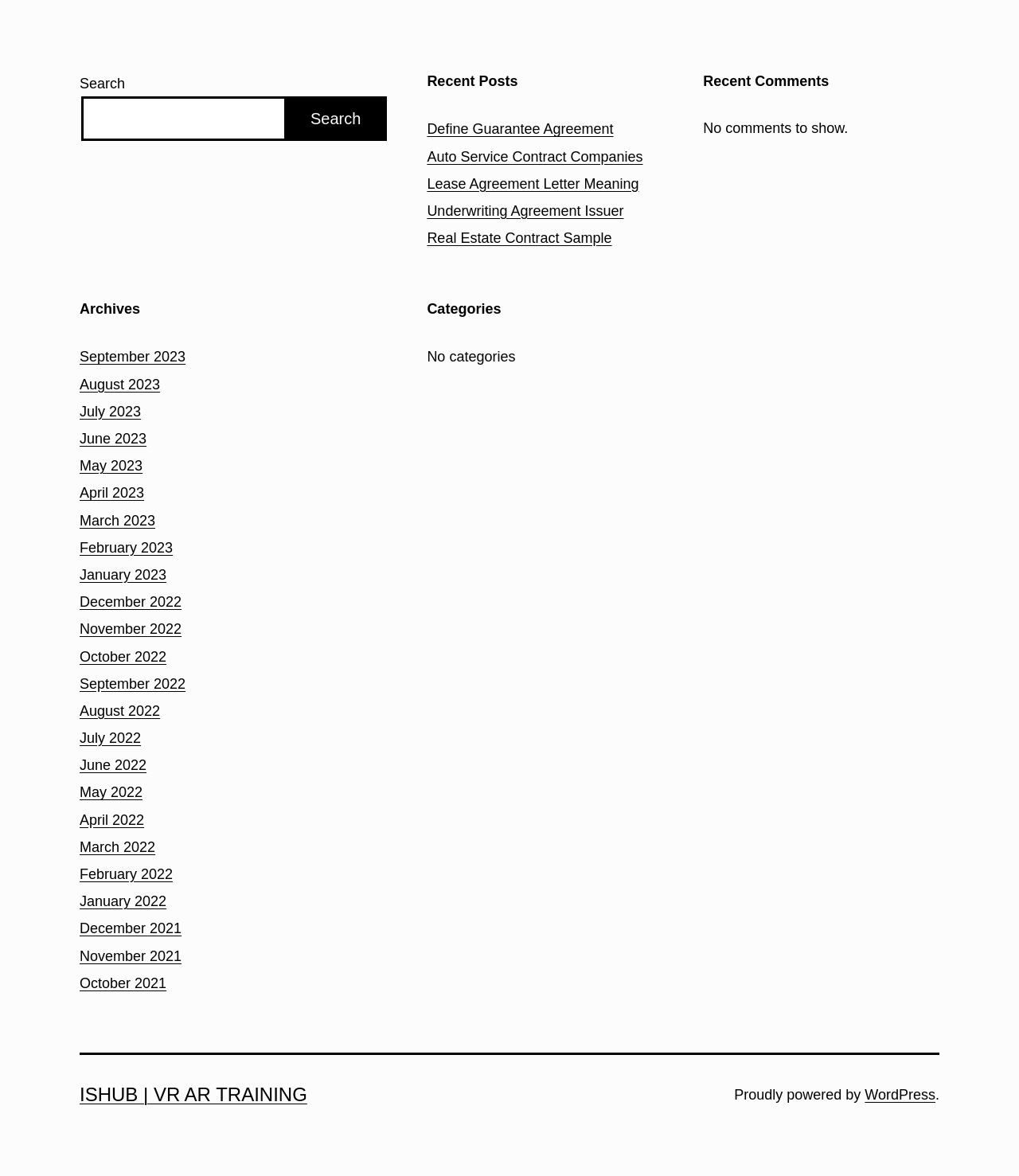Provide the bounding box coordinates of the UI element that matches the description: "Search".

[0.279, 0.082, 0.38, 0.12]